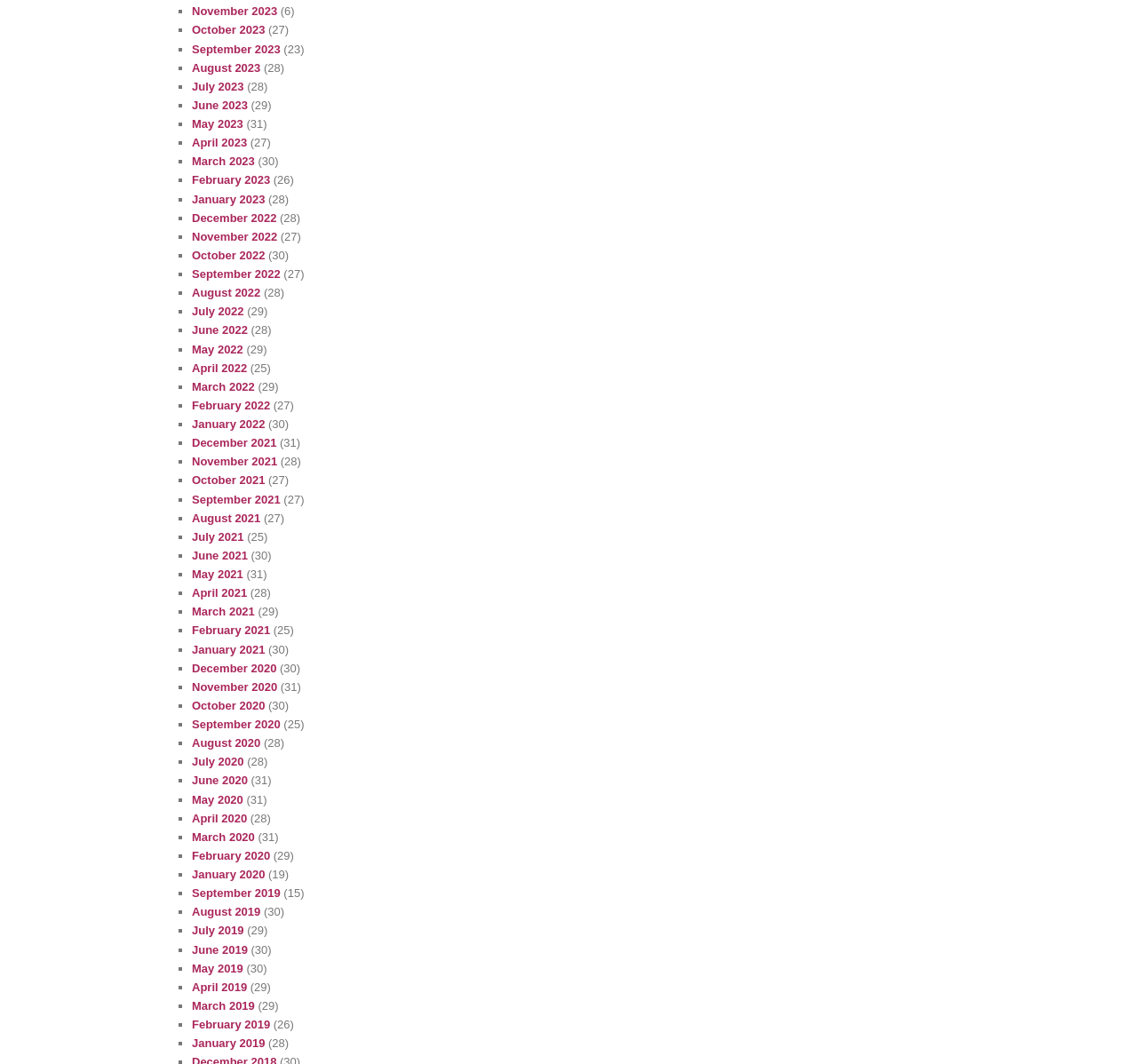Determine the bounding box coordinates for the UI element described. Format the coordinates as (top-left x, top-left y, bottom-right x, bottom-right y) and ensure all values are between 0 and 1. Element description: Skip to content

None